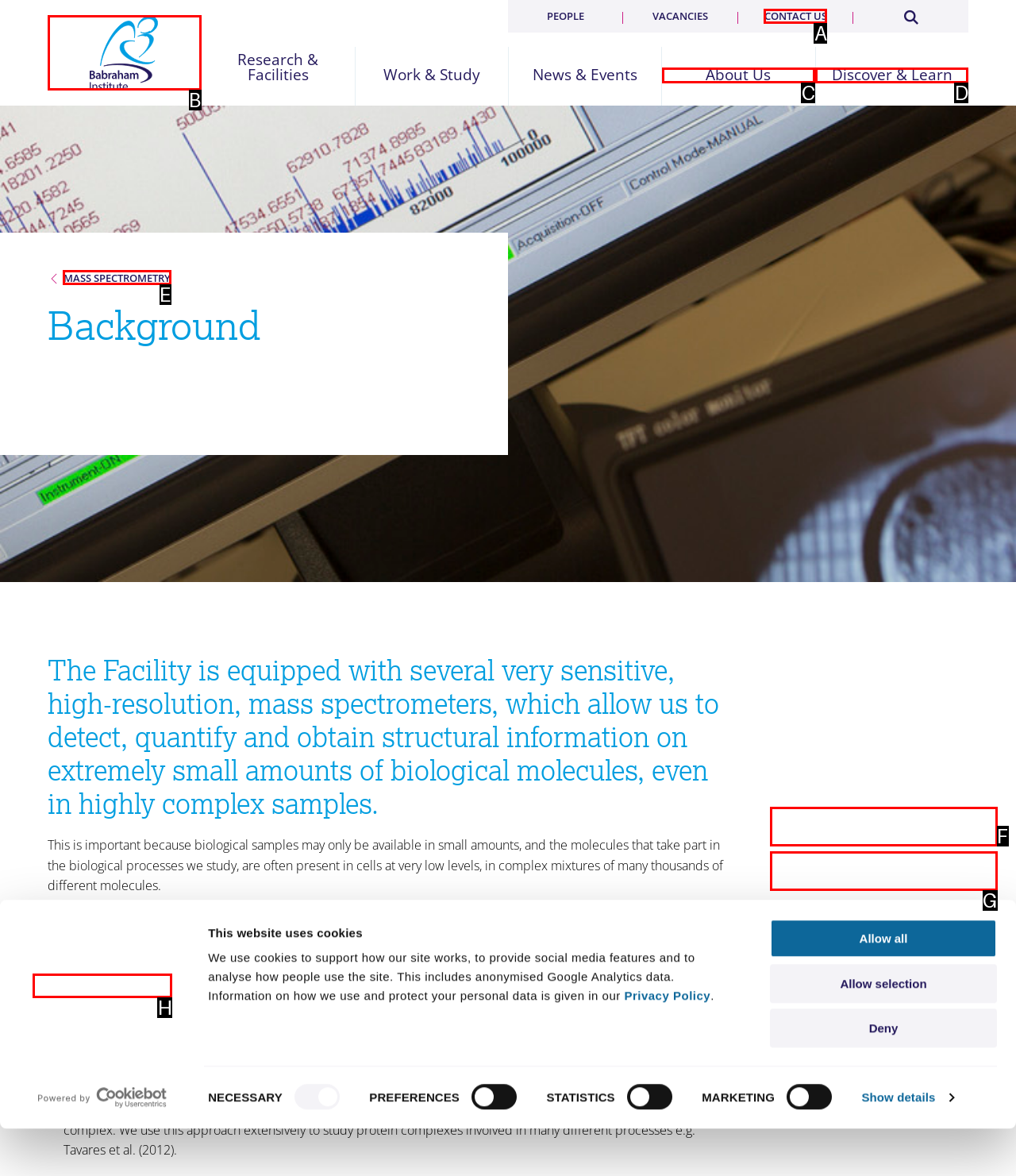Tell me which one HTML element I should click to complete the following instruction: Learn about MASS SPECTROMETRY
Answer with the option's letter from the given choices directly.

E